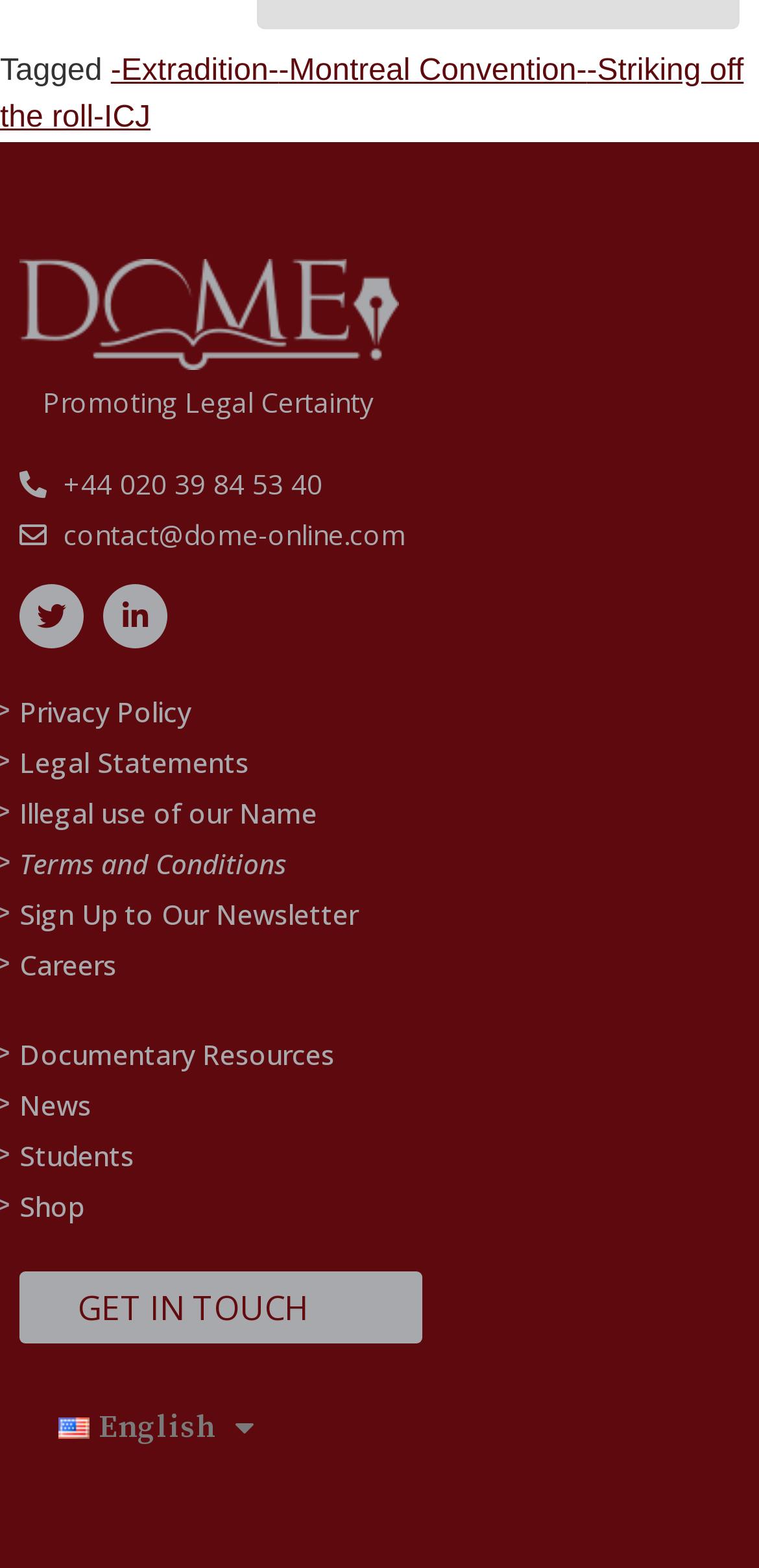From the element description: "Get In Touch", extract the bounding box coordinates of the UI element. The coordinates should be expressed as four float numbers between 0 and 1, in the order [left, top, right, bottom].

[0.026, 0.811, 0.556, 0.857]